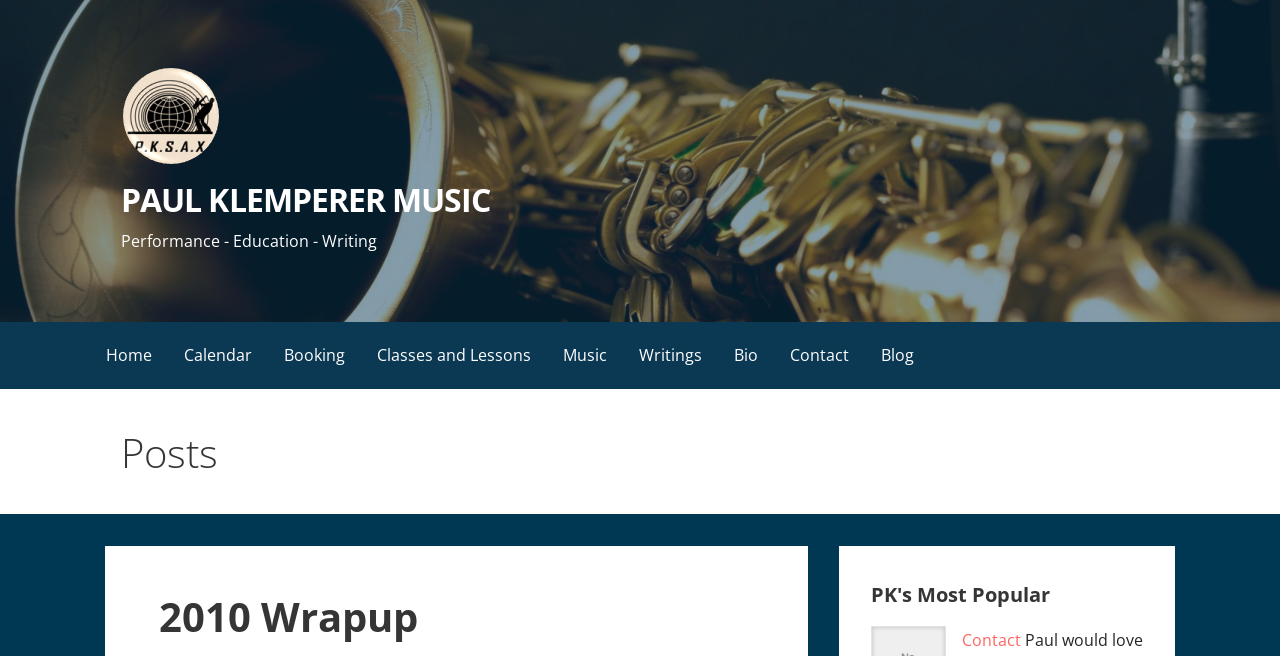Answer the following inquiry with a single word or phrase:
What is the last section on the webpage?

Contact